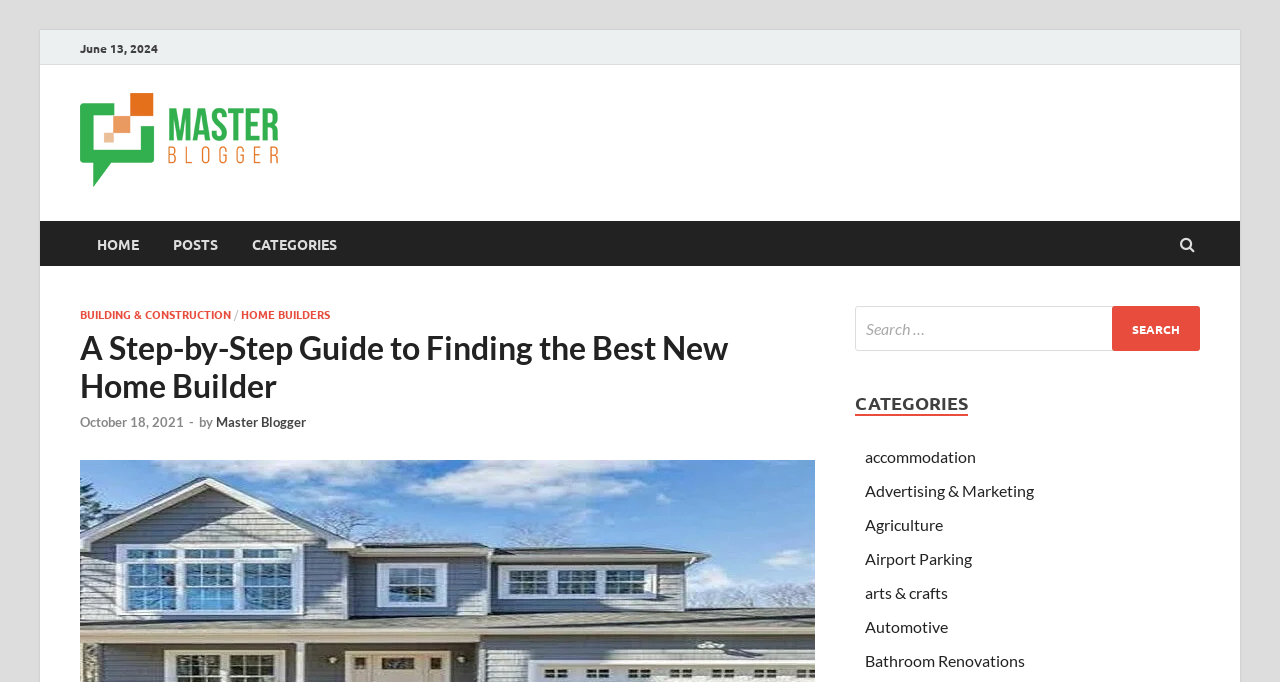Please analyze the image and provide a thorough answer to the question:
How many categories are listed on the webpage?

I found the number of categories by counting the links under the heading 'CATEGORIES', which are 'accommodation', 'Advertising & Marketing', 'Agriculture', 'Airport Parking', 'arts & crafts', 'Automotive', 'Bathroom Renovations', and there are 8 in total.